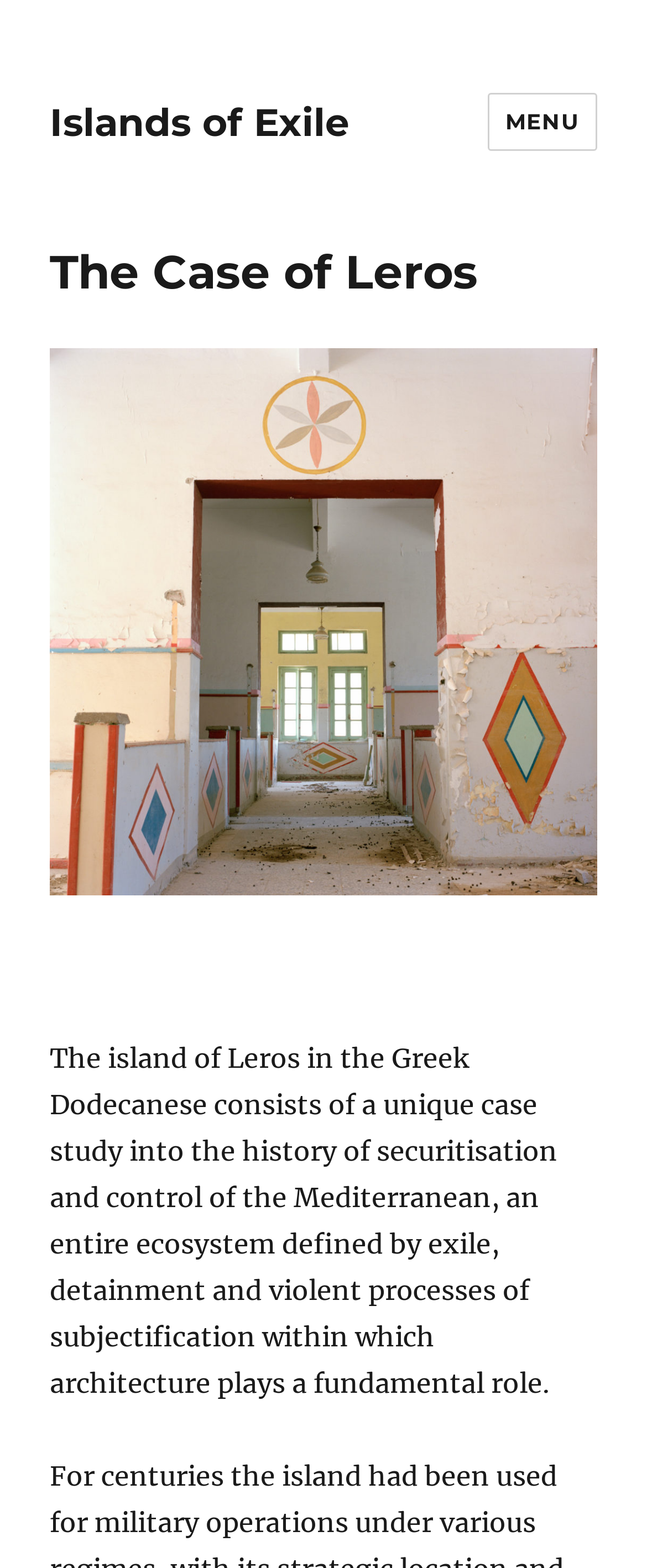Predict the bounding box of the UI element that fits this description: "Islands of Exile".

[0.077, 0.063, 0.541, 0.093]